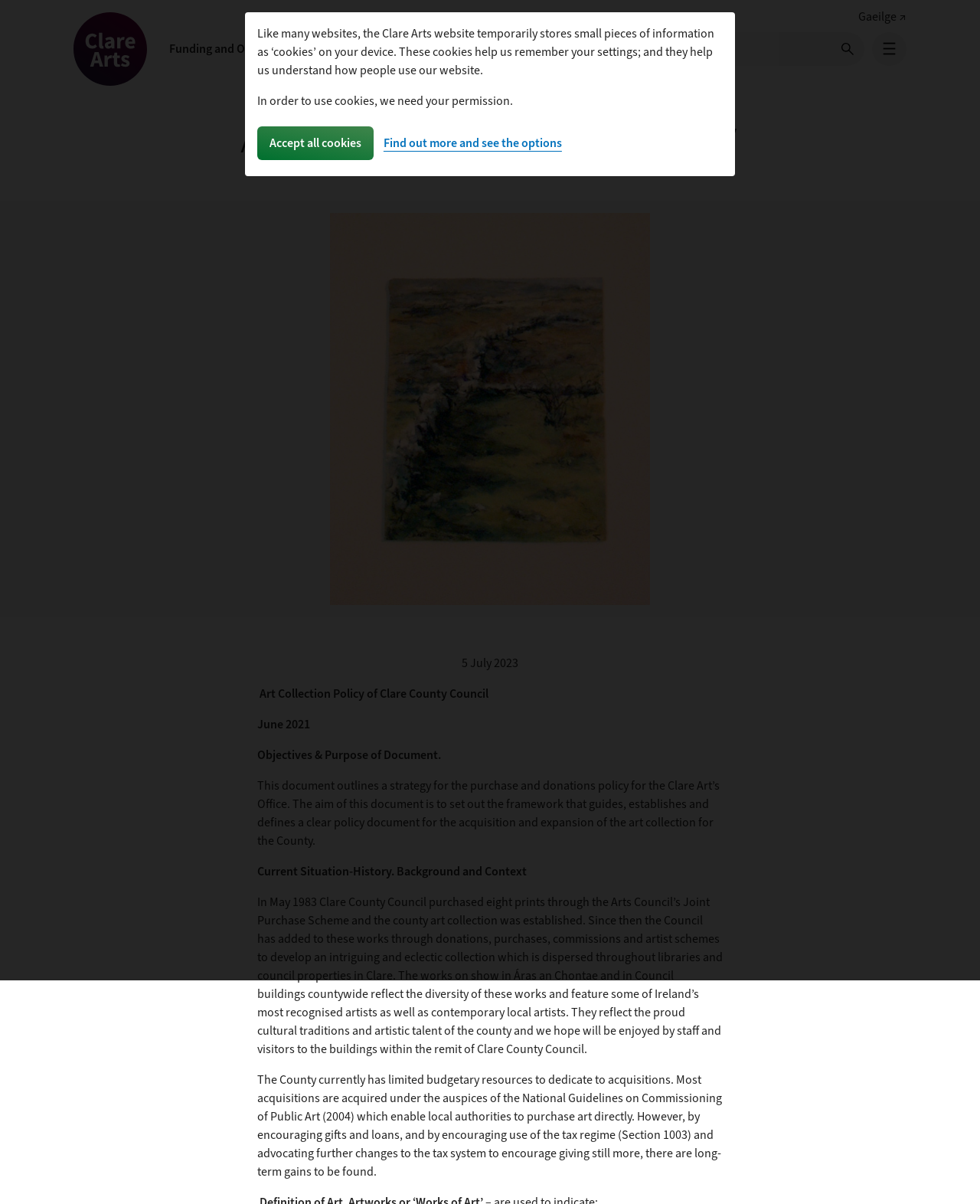What is the aim of this document? Look at the image and give a one-word or short phrase answer.

To set out a framework